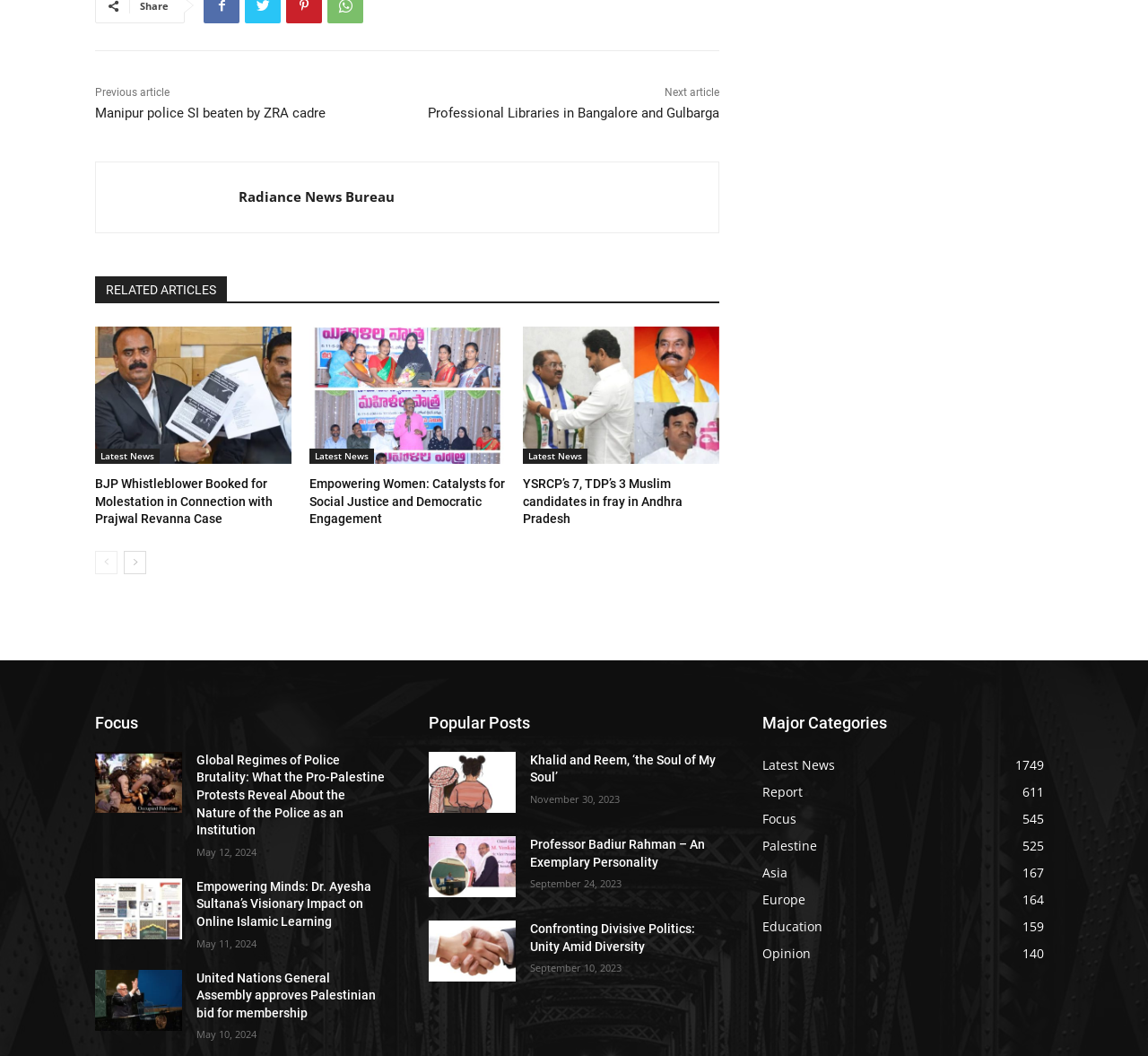How many major categories are listed?
Use the information from the screenshot to give a comprehensive response to the question.

I counted the number of links under the heading 'Major Categories' which is located at [0.664, 0.669, 0.917, 0.696]. There are 7 links listed, namely 'Latest News 1749', 'Report 611', 'Focus 545', 'Palestine 525', 'Asia 167', 'Europe 164', and 'Education 159'.